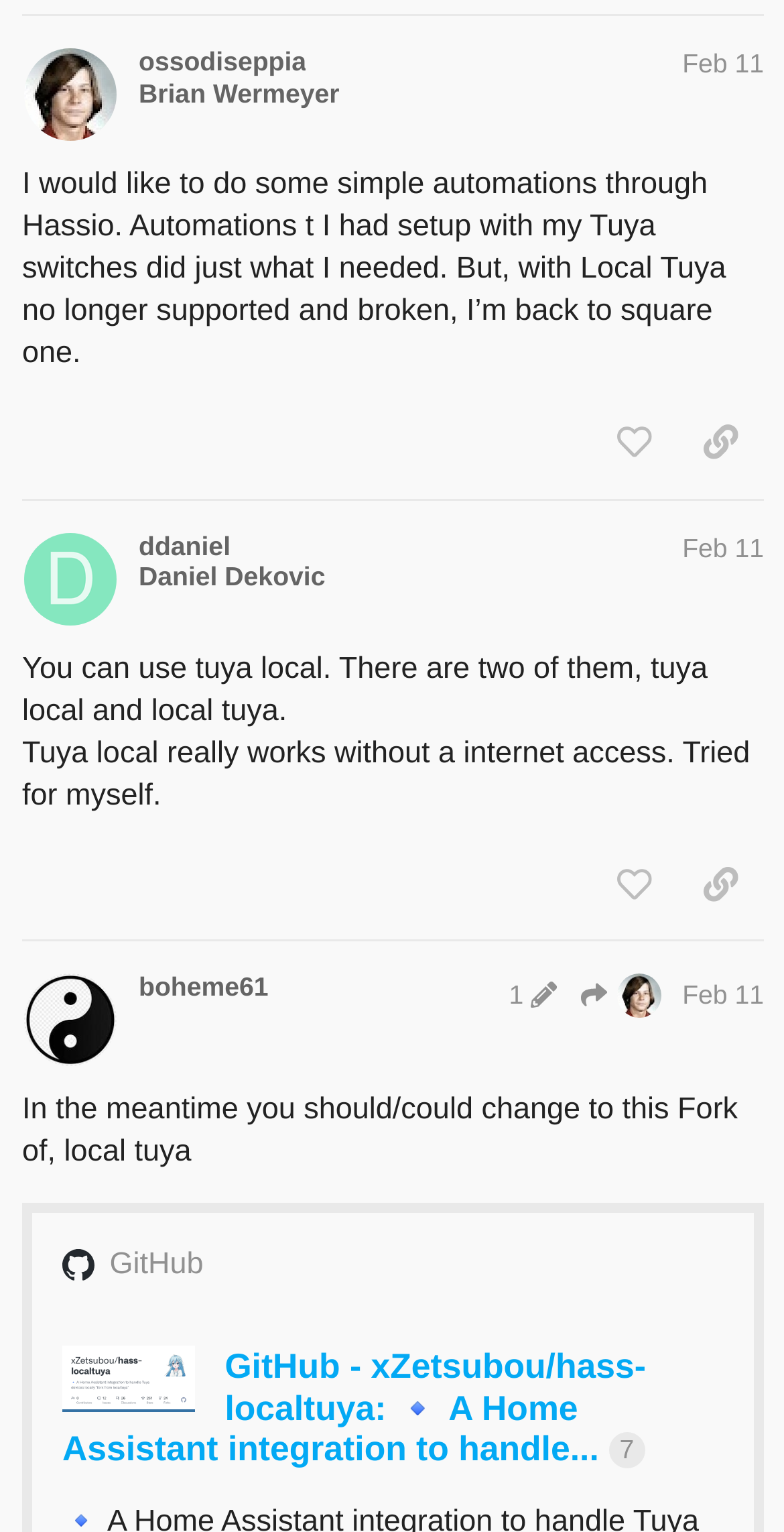Identify the bounding box of the UI component described as: "Brian Wermeyer".

[0.177, 0.051, 0.433, 0.071]